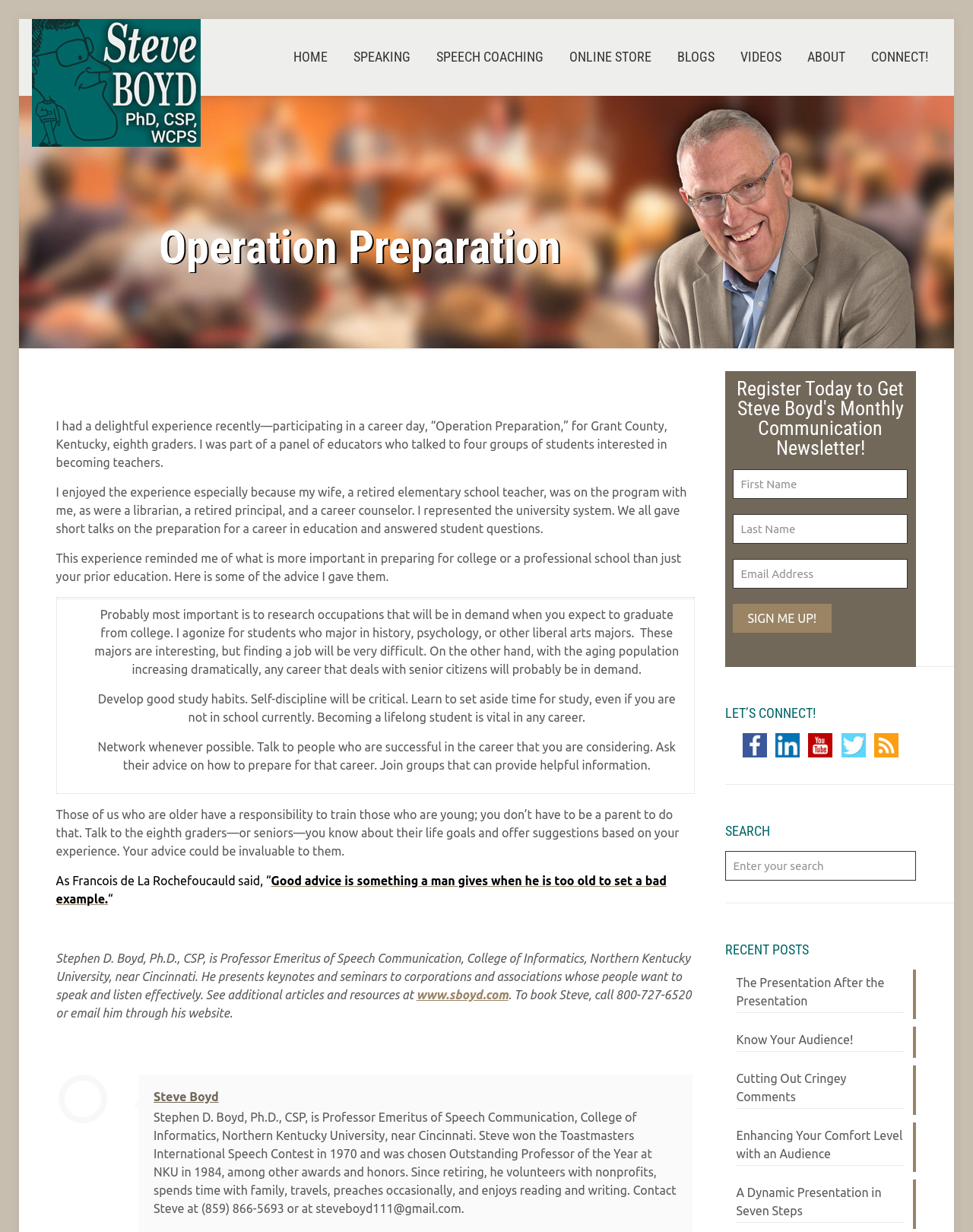What social media platforms can you connect with Steve Boyd on? Look at the image and give a one-word or short phrase answer.

Facebook, LinkedIn, YouTube, Twitter, RSS Blog Feed